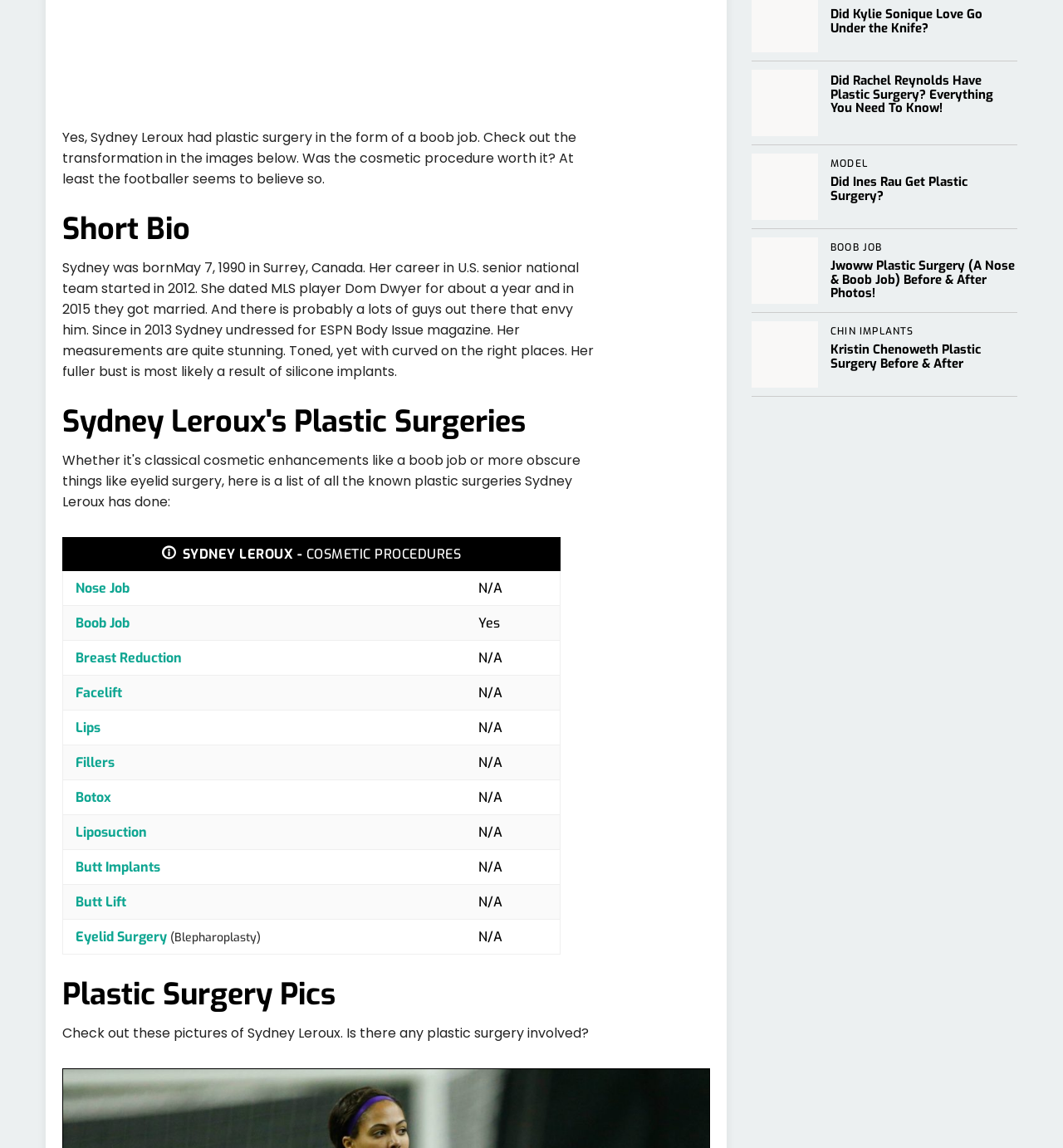Provide the bounding box coordinates for the UI element described in this sentence: "Eyelid Surgery". The coordinates should be four float values between 0 and 1, i.e., [left, top, right, bottom].

[0.071, 0.808, 0.157, 0.823]